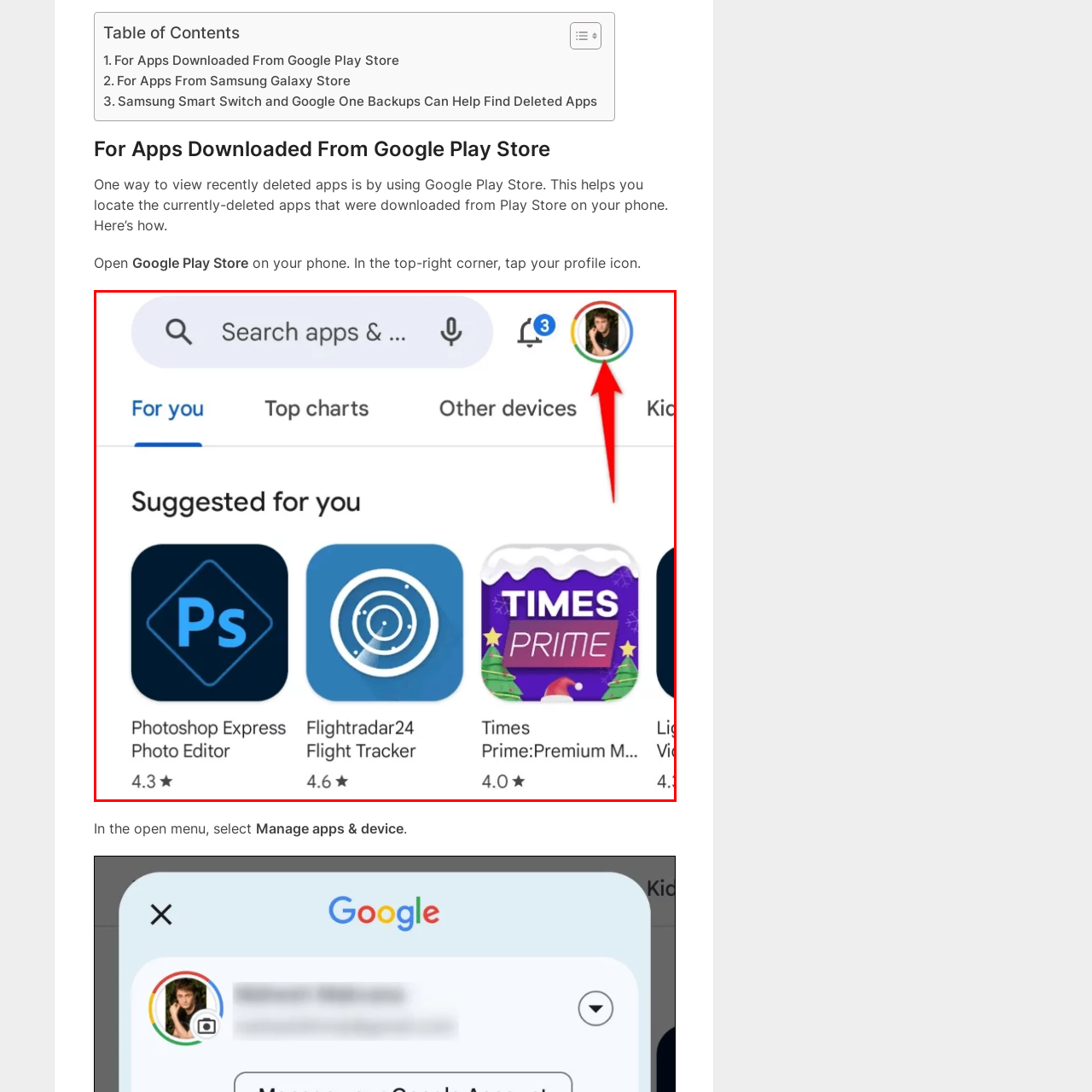Please provide a thorough description of the image inside the red frame.

In this image, we see the user interface of the Google Play Store on a mobile device. At the top right corner, there is a prominently displayed profile icon, which is highlighted to indicate where users can access their account settings. The screen below shows various app suggestions tailored to the user, featuring three applications with their respective icons and ratings: "Photoshop Express Photo Editor" rated 4.3 stars, "Flightradar24 Flight Tracker" with a rating of 4.6 stars, and "Times Prime: Premium Membership" rated at 4.0 stars. The navigation bar at the top includes options like "For you," "Top charts," and "Other devices," enhancing user experience by allowing easy exploration of apps.